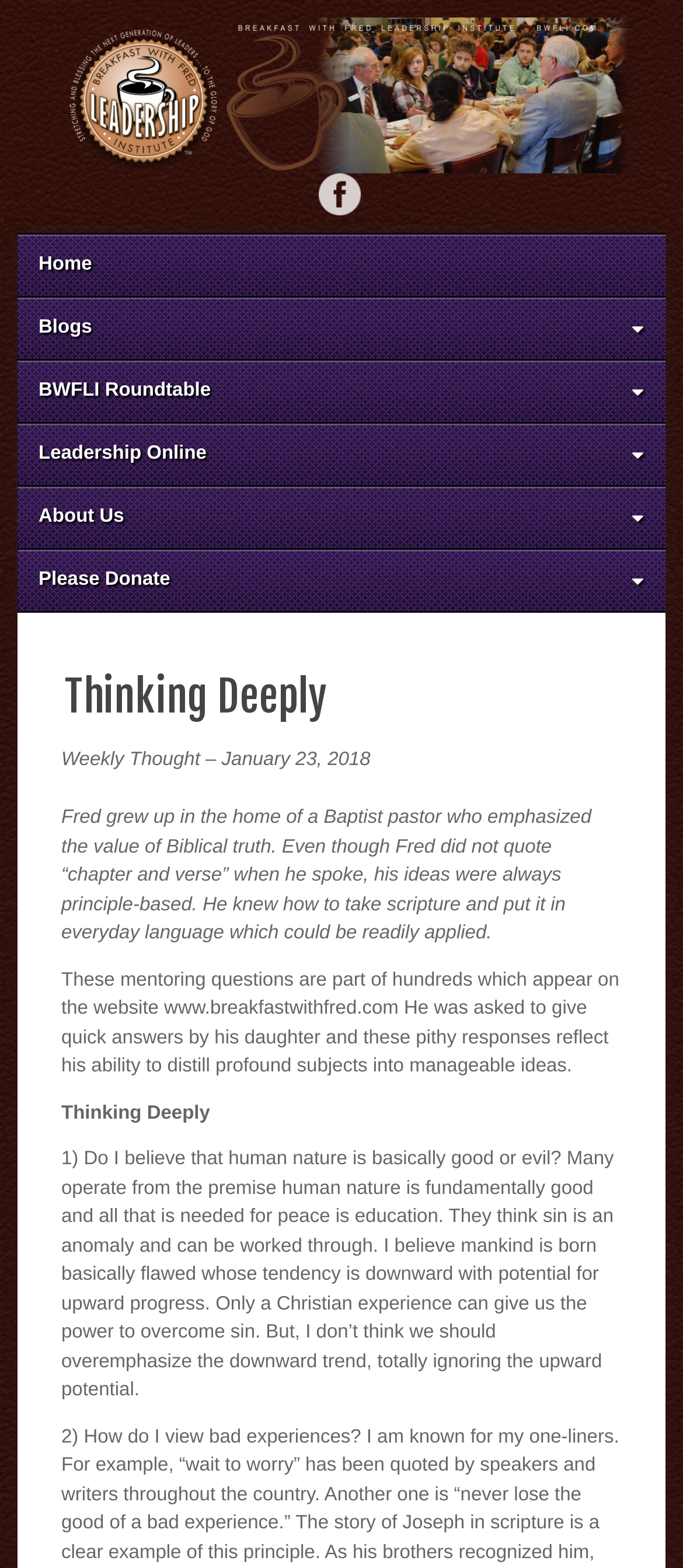Create an in-depth description of the webpage, covering main sections.

The webpage is titled "Thinking Deeply | BWFLI" and features a prominent logo image of "BWFLI" at the top, taking up most of the width of the page. Below the logo, there is a row of links, including "Facebook", "Home", "Blogs", "BWFLI Roundtable", "Leadership Online", "About Us", and "Please Donate". These links are aligned to the left side of the page.

The main content of the page is divided into sections. The first section has a heading "Thinking Deeply" and a subheading "Weekly Thought – January 23, 2018". Below this, there is a block of text that describes Fred's upbringing and his ability to apply scripture to everyday life.

The next section has a series of mentoring questions, with a brief introduction explaining that these questions are part of hundreds available on the website www.breakfastwithfred.com. The questions are presented in a block of text, with the title "Thinking Deeply" above them. The first question is "Do I believe that human nature is basically good or evil?" and is followed by a detailed response.

Overall, the webpage has a simple and clean layout, with a focus on presenting written content in a clear and readable format.